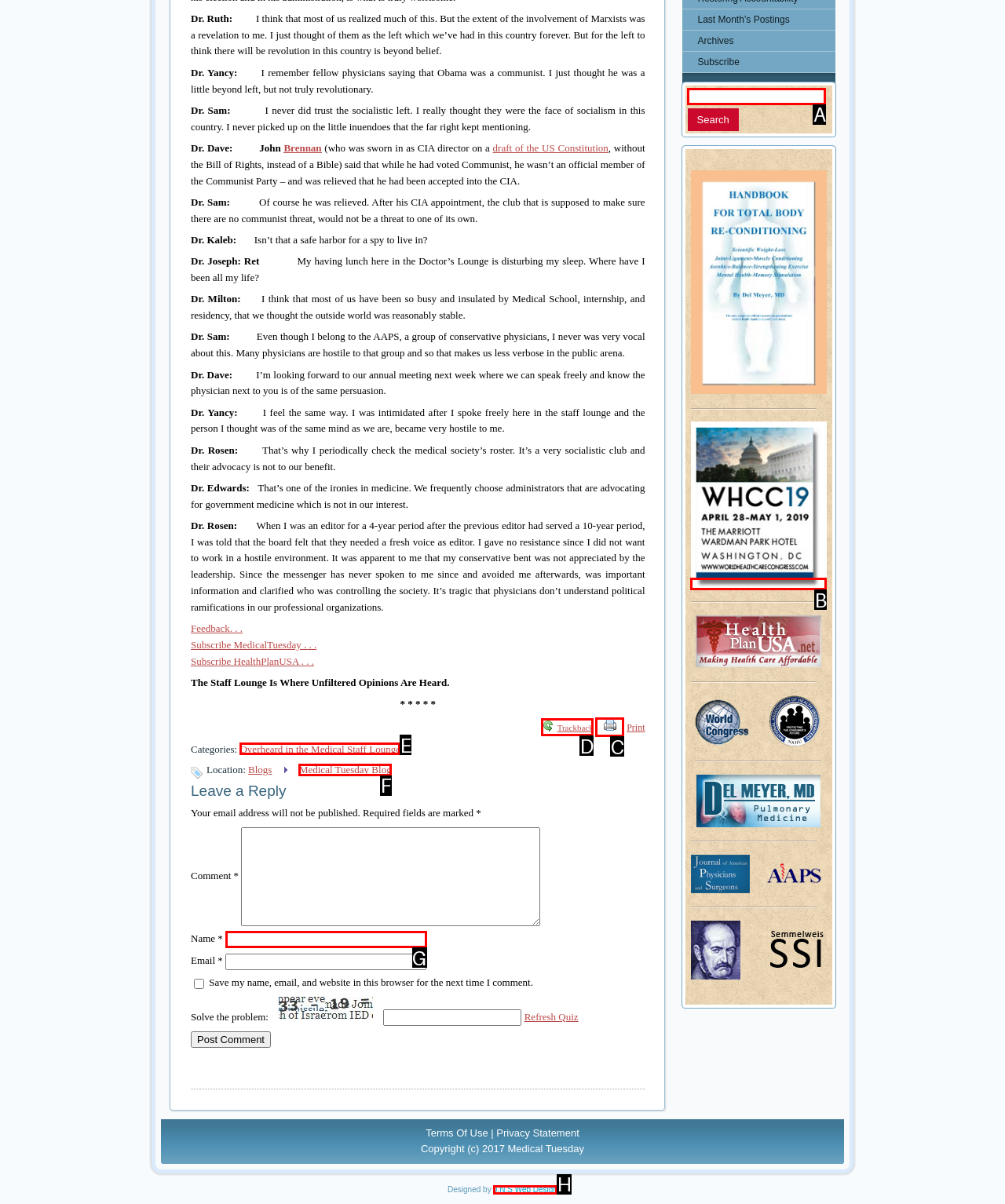Find the option that best fits the description: Learn more. Answer with the letter of the option.

None